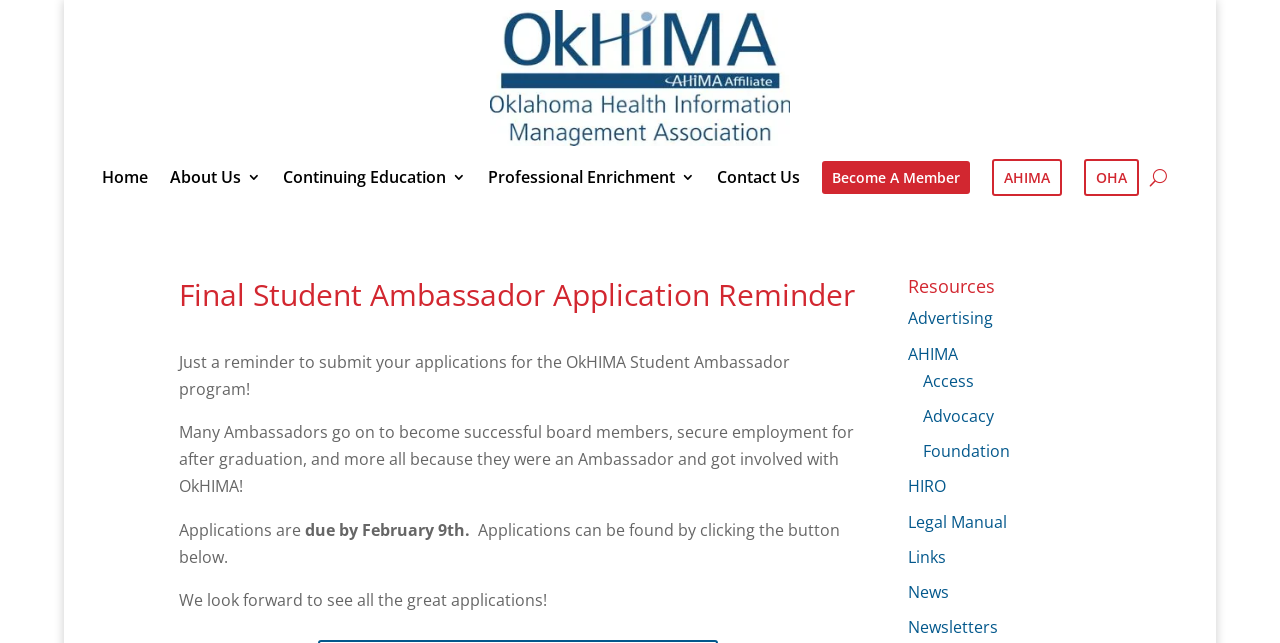How many links are in the top navigation bar?
Please describe in detail the information shown in the image to answer the question.

I counted the links in the top navigation bar, which are 'Home', 'About Us 3', 'Continuing Education 3', 'Contact Us', 'Become A Member', 'AHIMA', and 'OHA'.